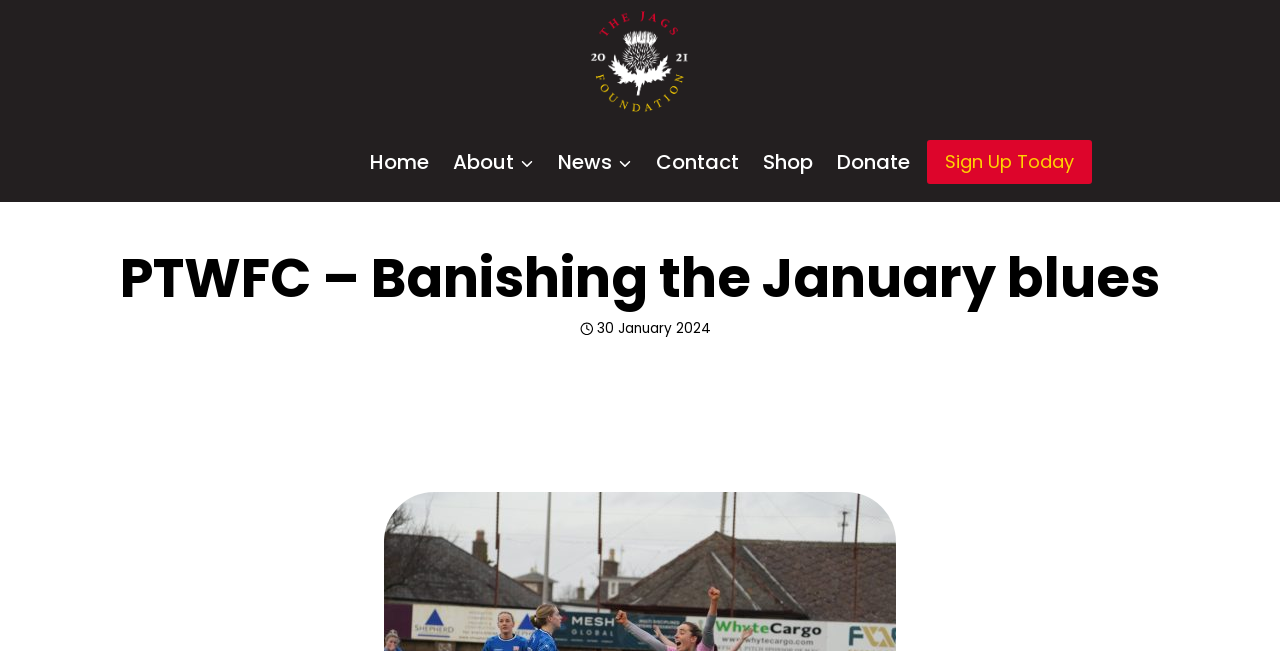Provide a short, one-word or phrase answer to the question below:
What is the name of the foundation?

The Jags Foundation